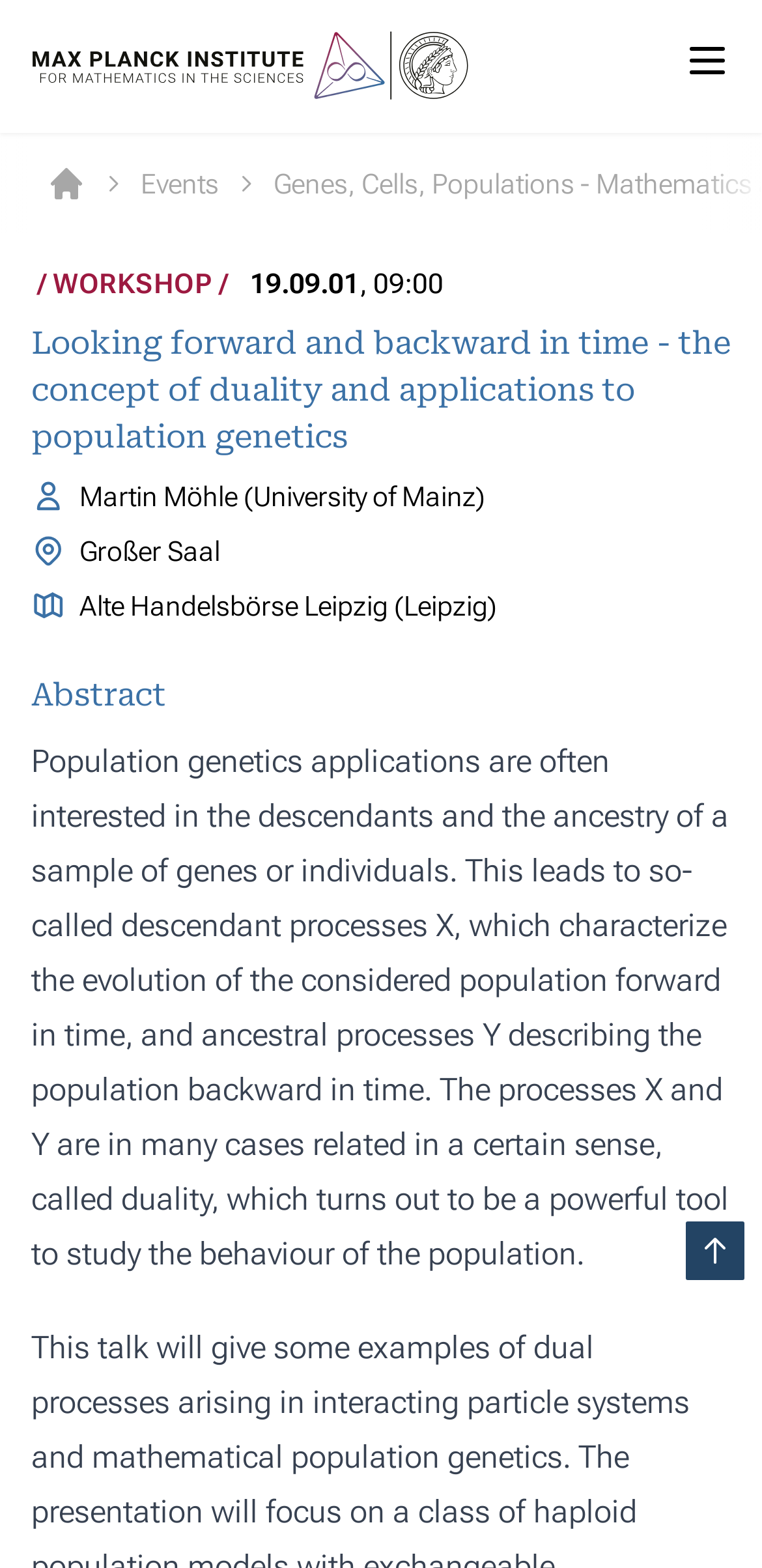What is the event type?
Using the image, respond with a single word or phrase.

WORKSHOP